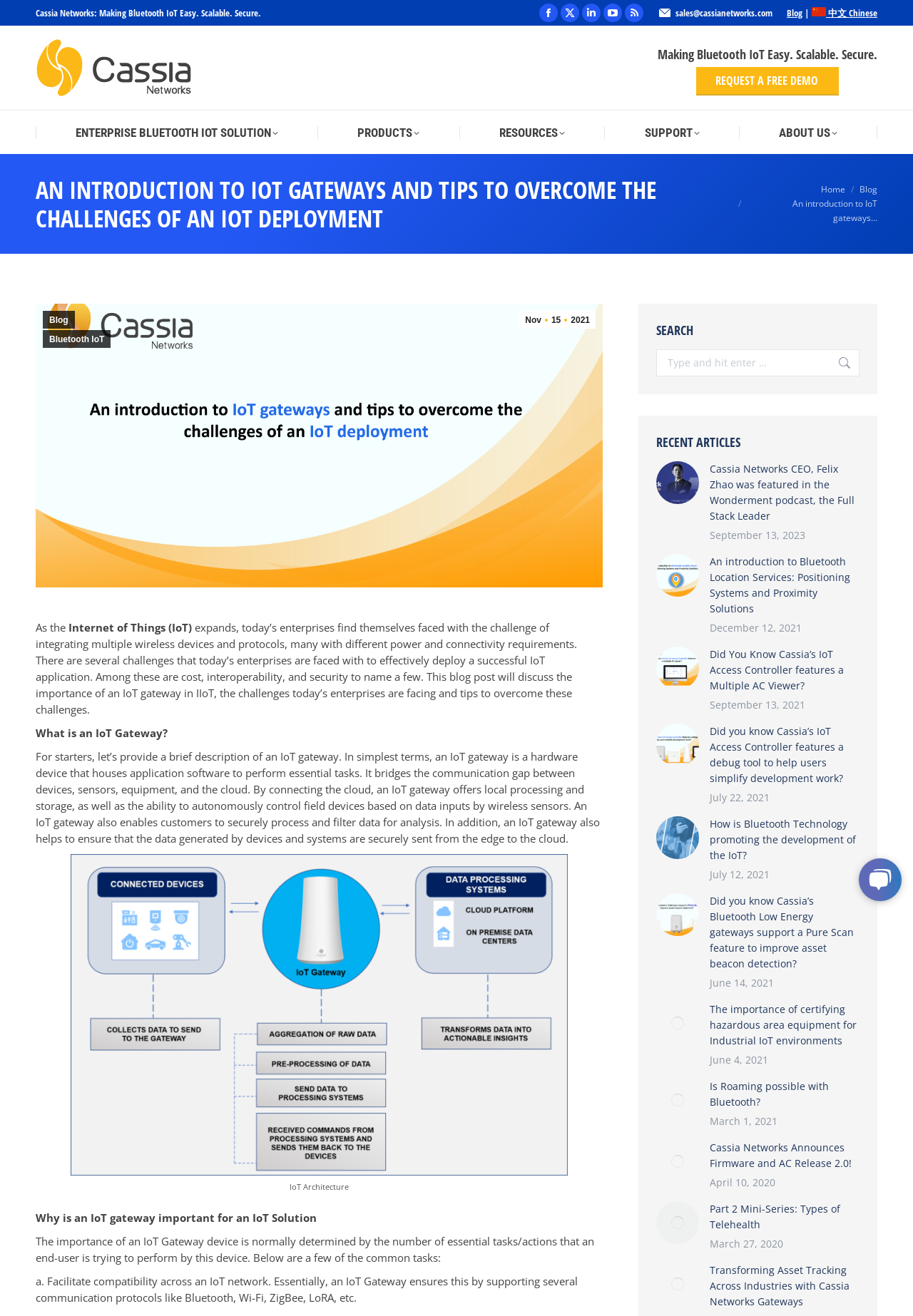Extract the bounding box coordinates of the UI element described by: "Go to Top". The coordinates should include four float numbers ranging from 0 to 1, e.g., [left, top, right, bottom].

[0.961, 0.666, 0.992, 0.688]